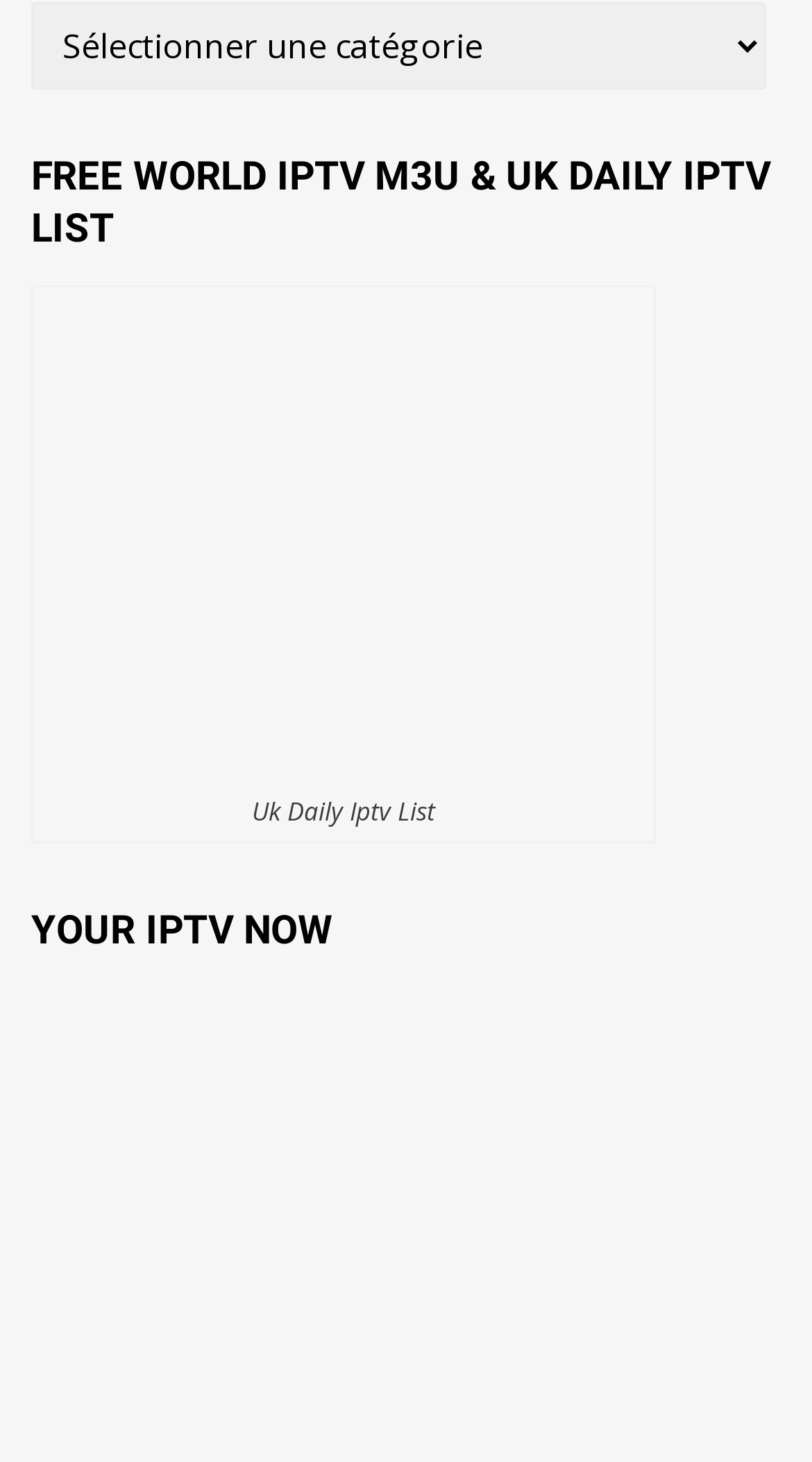What is the purpose of the combobox?
Observe the image and answer the question with a one-word or short phrase response.

Choose a list